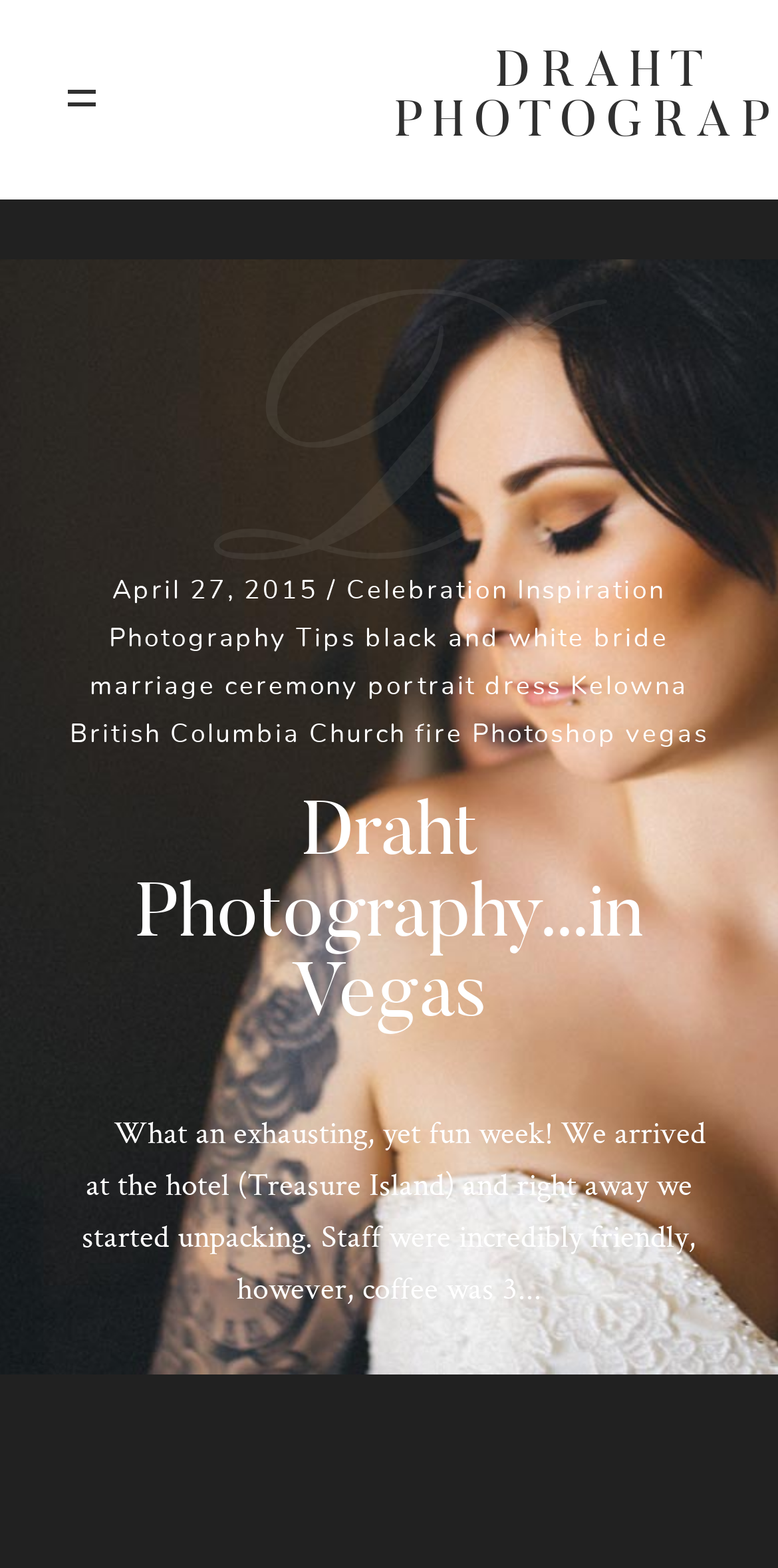Generate an in-depth caption that captures all aspects of the webpage.

This webpage is about Draht Photography, a photography service based in Las Vegas, Nevada. At the top of the page, there is a header section with a link to the website's homepage, "DRAHT PHOTOGRAPHY". Below the header, there is a large image that takes up most of the width of the page, likely a showcase of the photographer's work.

To the right of the image, there is a heading section with a title that appears to be a blog post or article title, "April 27, 2015 / Celebration Inspiration Photography Tips black and white bride marriage ceremony portrait dress Kelowna British Columbia Church fire Photoshop vegas". This title is accompanied by several links to related topics, such as "Celebration", "Inspiration", "Photography", and "Tips", among others.

Below the heading section, there is a block of text that appears to be a blog post or article, describing a fun and exhausting week, with mentions of a hotel, staff, and coffee. The text is followed by another heading section with the title "Draht Photography...in Vegas".

At the top right corner of the page, there is a menu section with links to various parts of the website, including "ABOUT", "BLOG", "GALLERIES", "HIGHLIGHTS", "INVESTMENTS", and "CONTACT". Below the menu, there is a section with the photographer's contact information, including an address in Kelowna, BC, and a phone number.

At the bottom of the page, there is a copyright notice with the photographer's name, Eric Draht, and a link to a social media platform.